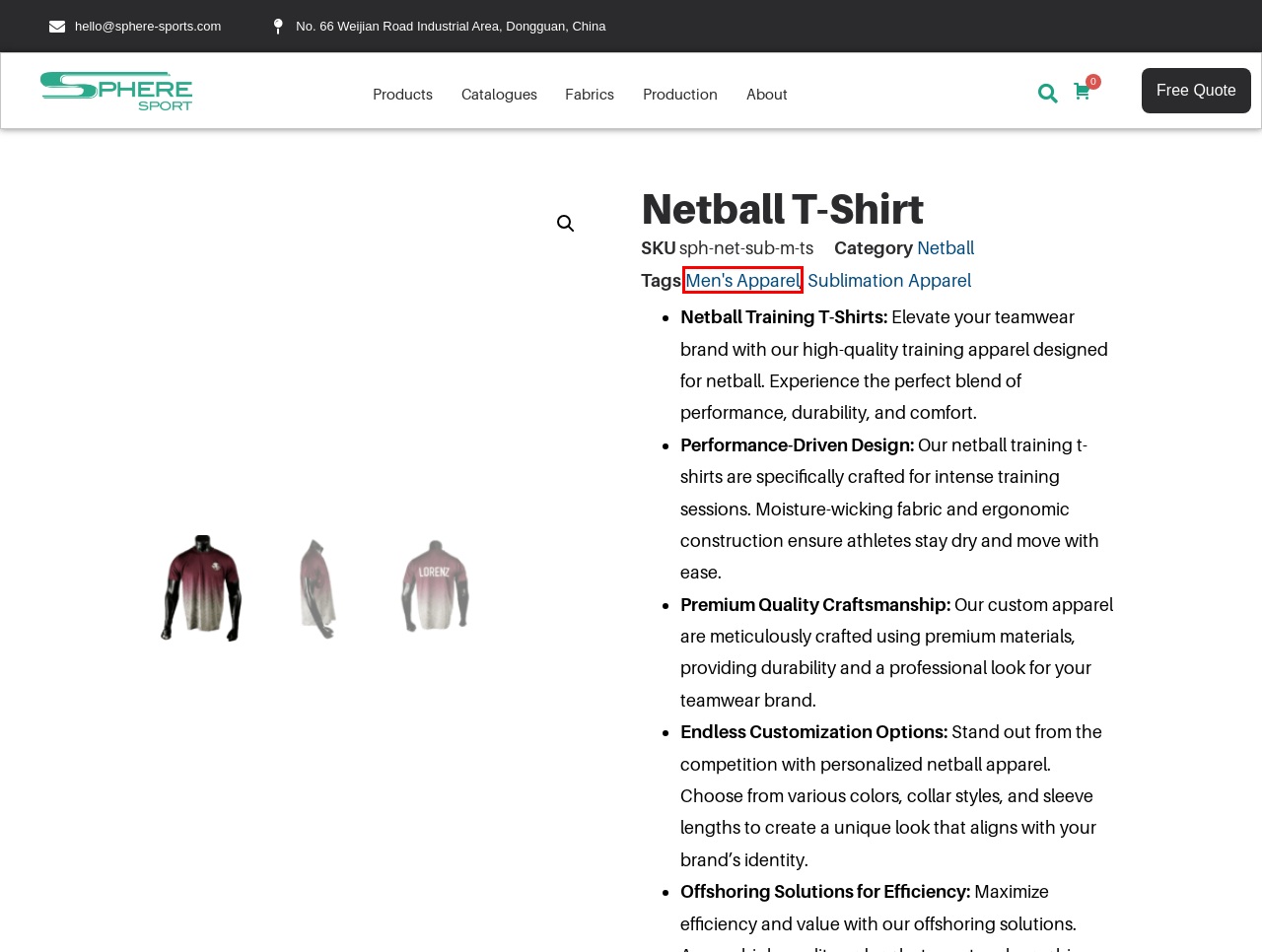You are given a screenshot of a webpage with a red rectangle bounding box around a UI element. Select the webpage description that best matches the new webpage after clicking the element in the bounding box. Here are the candidates:
A. Product Categories | Sphere Sport
B. Contact Us | Sphere Sport | Custom Sportswear Manufacturing
C. Men's Apparel Archives | Sports Apparel Manufacturer
D. Netball | Sphere Sport | B2B Sportswear Manufacturer
E. Fabric Materials | Sphere Sport
F. Activewear manufacturer | Sphere Sport
G. CustomProducts | Sportswear Factory
H. Sublimation Apparel Archives | Sphere Sport

C